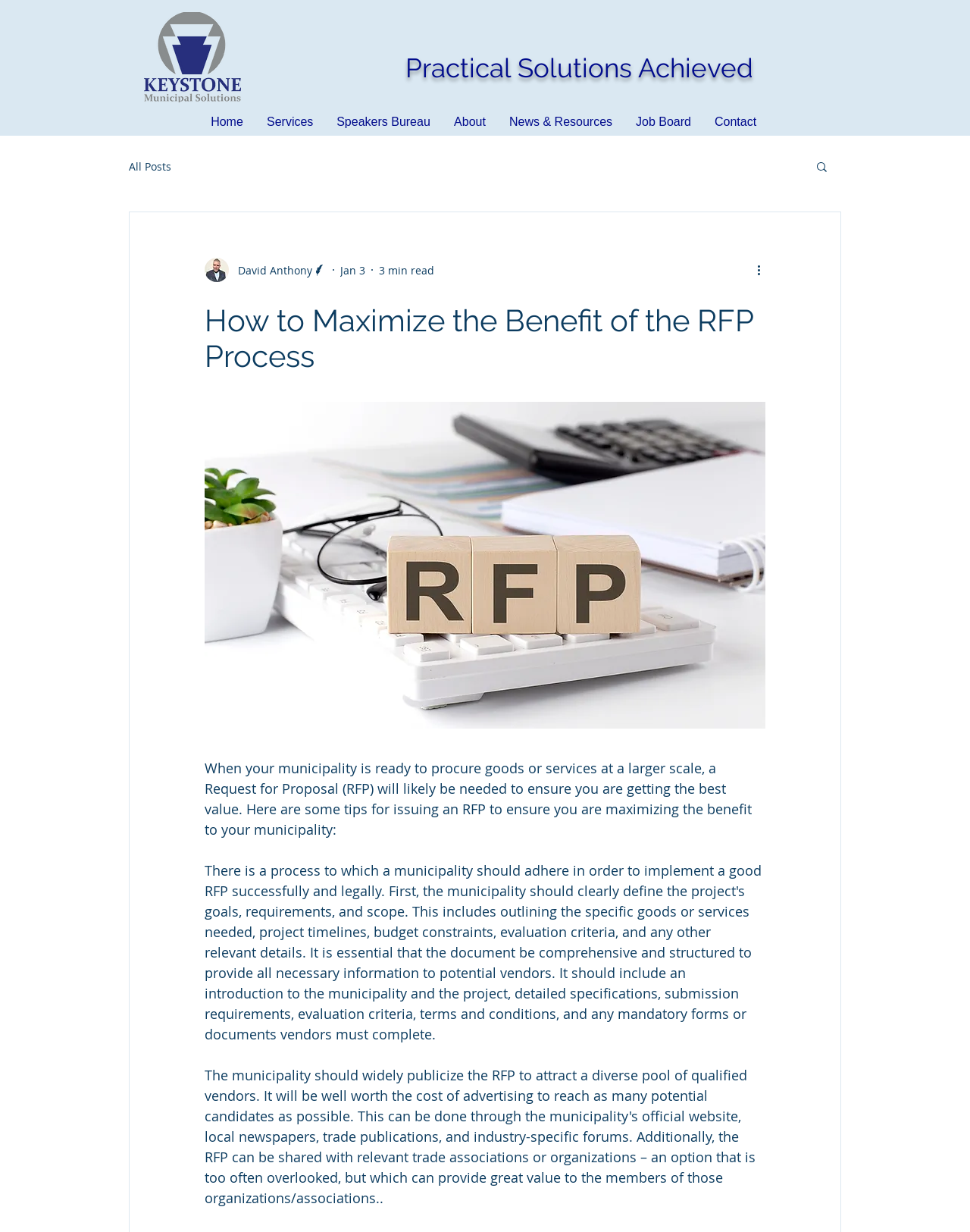Respond with a single word or short phrase to the following question: 
What is the logo of the website?

Keystone-Municipa-Solutions-Logo